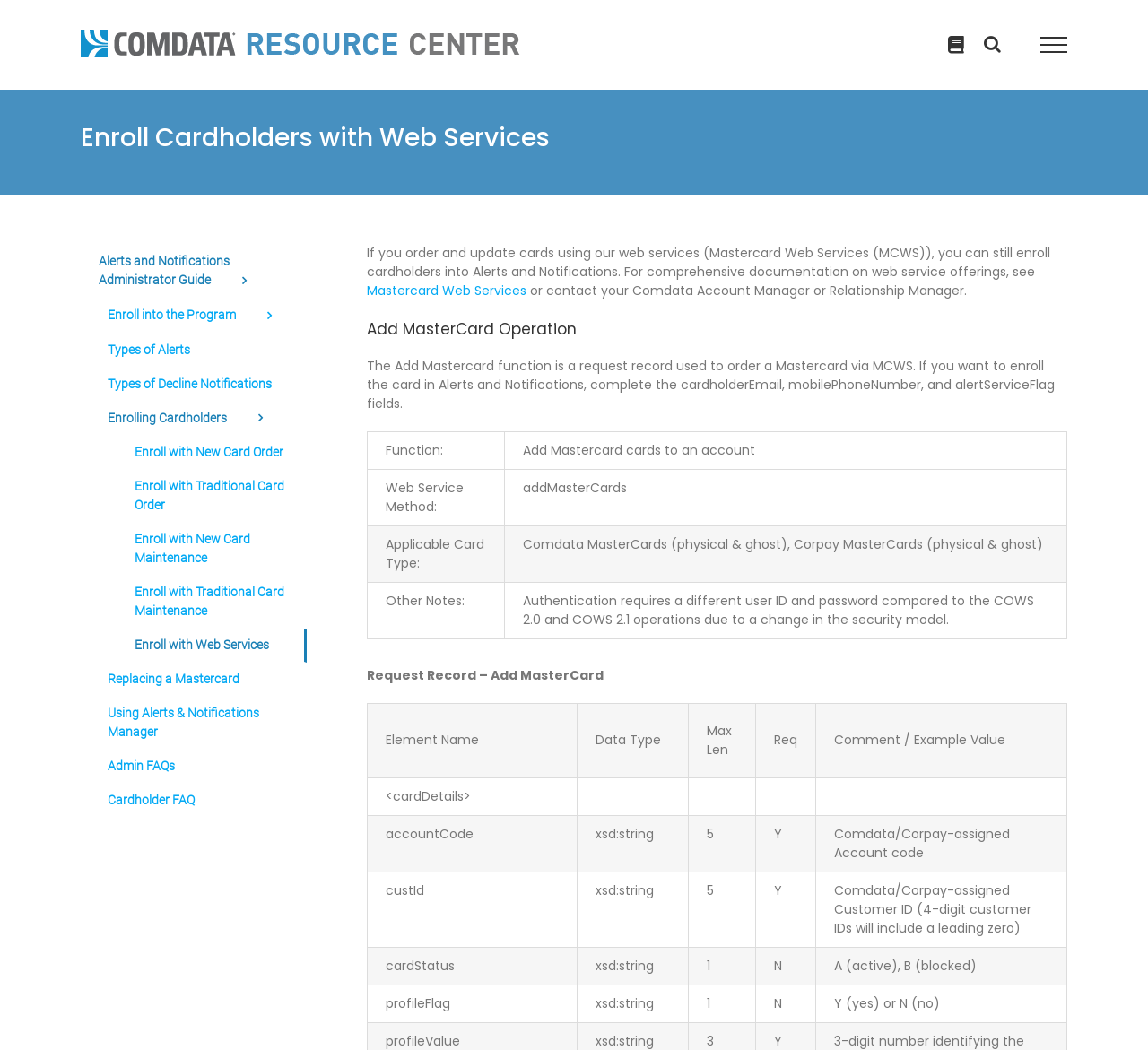What are the required fields to enroll a cardholder in Alerts and Notifications?
From the details in the image, provide a complete and detailed answer to the question.

To enroll a cardholder in Alerts and Notifications, the cardholderEmail, mobilePhoneNumber, and alertServiceFlag fields must be completed in the Add Mastercard function.